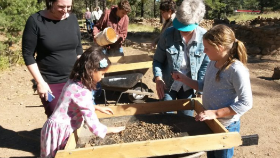Carefully observe the image and respond to the question with a detailed answer:
Where is the event taking place?

The backdrop of trees in the image suggests that the event is being held in a natural environment, such as a park or outdoor recreational area. This setting is likely intended to enhance the sense of learning and community, and to provide a connection to nature and history.